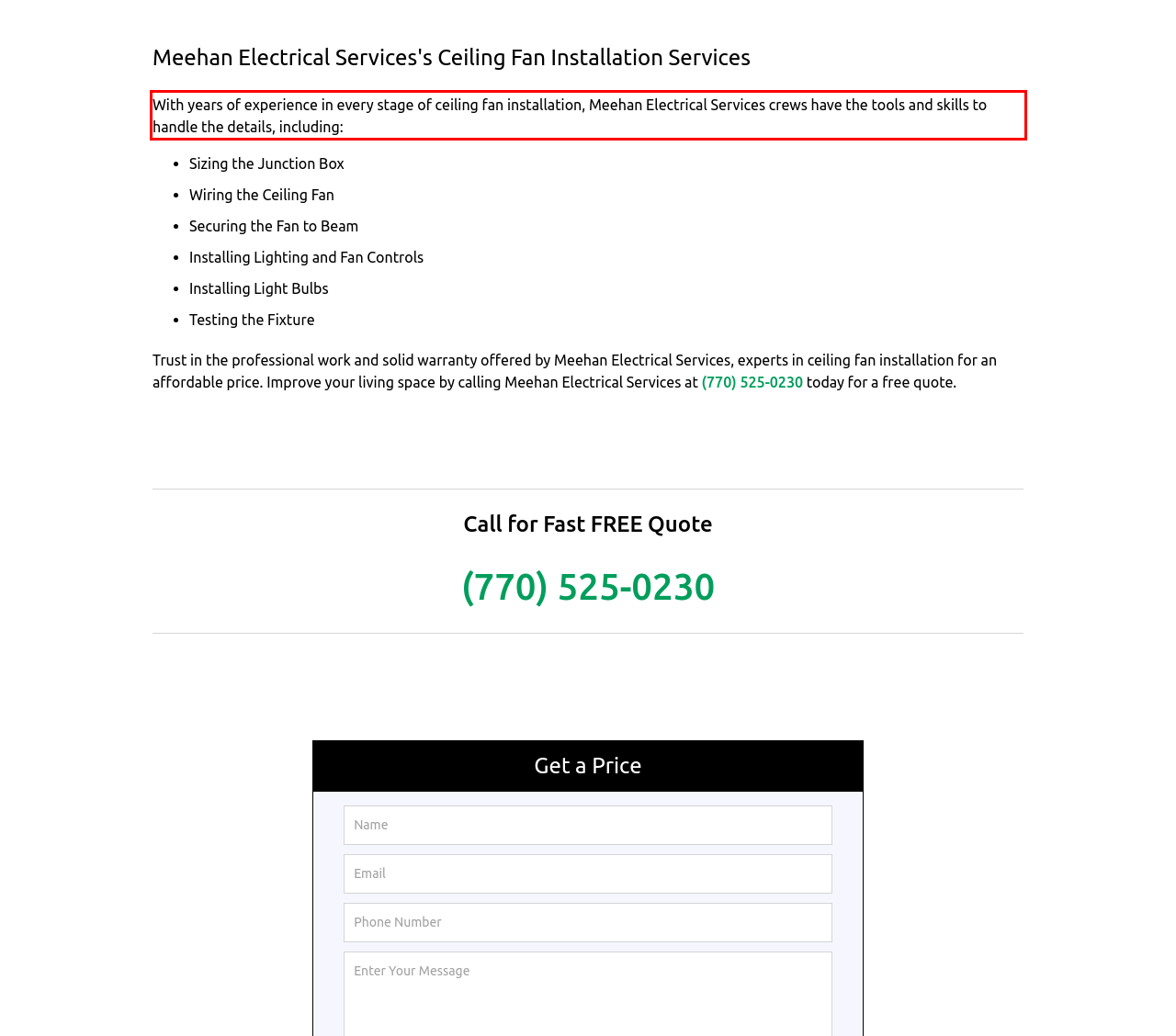Look at the screenshot of the webpage, locate the red rectangle bounding box, and generate the text content that it contains.

With years of experience in every stage of ceiling fan installation, Meehan Electrical Services crews have the tools and skills to handle the details, including: